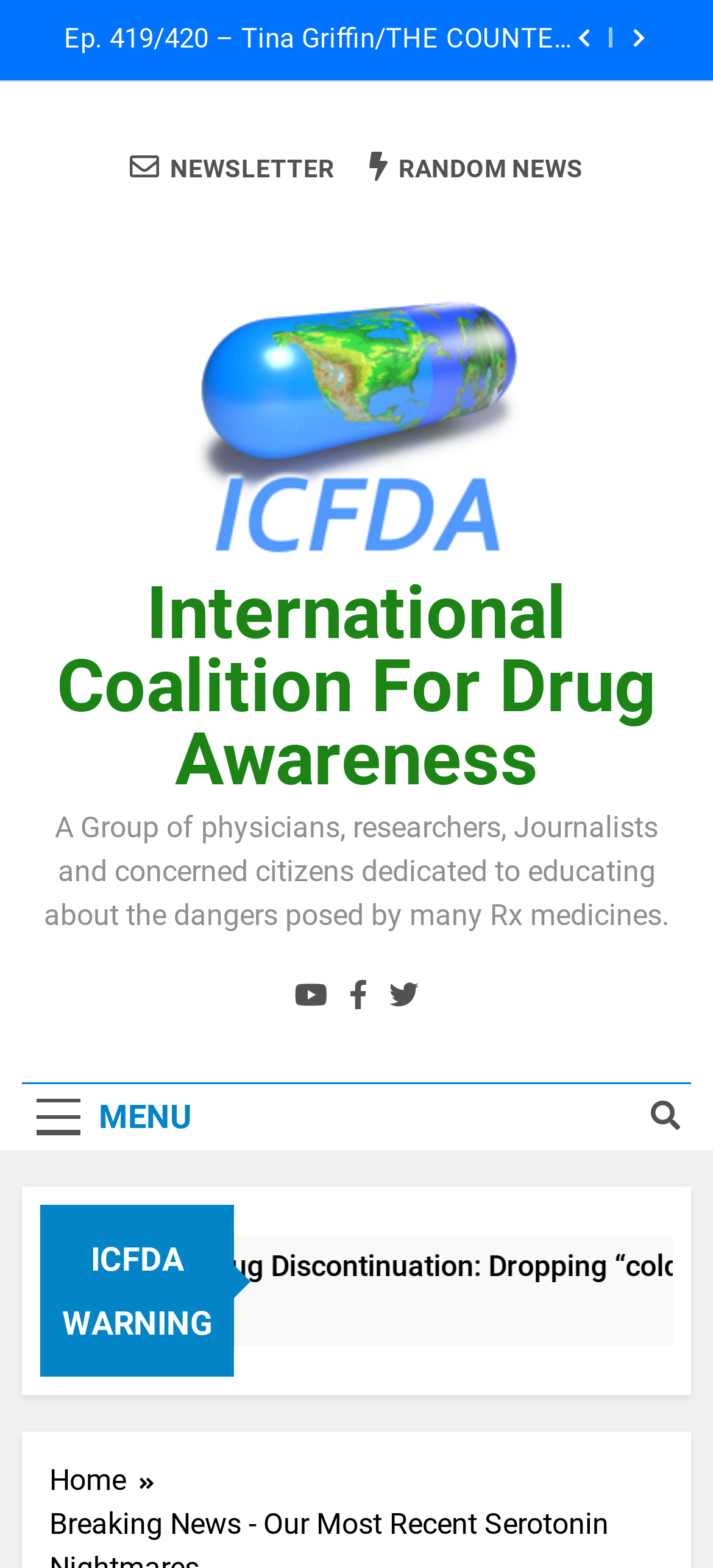Is the menu expanded?
Answer the question in as much detail as possible.

I found the answer by looking at the button element with the text 'MENU' which has an attribute 'expanded' set to 'False', indicating that the menu is not expanded.